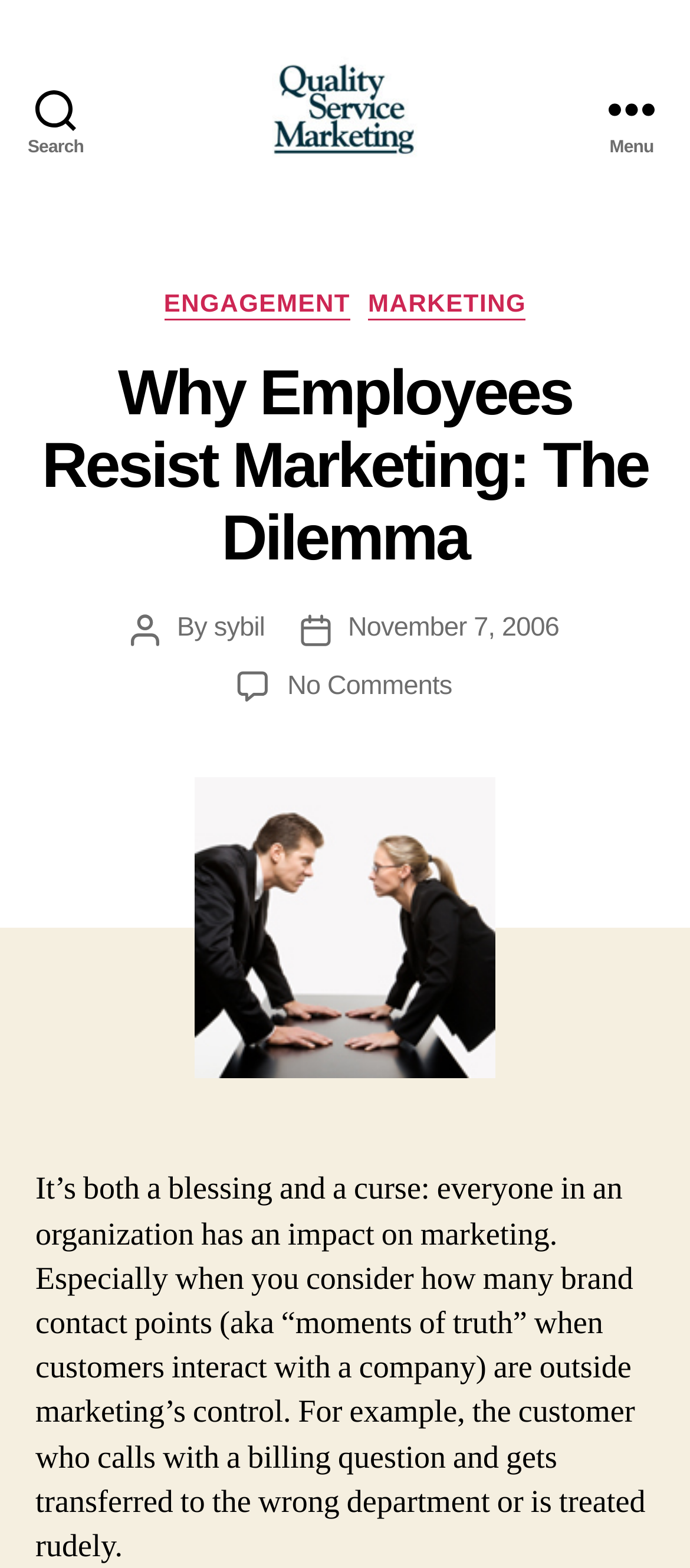Determine the bounding box coordinates in the format (top-left x, top-left y, bottom-right x, bottom-right y). Ensure all values are floating point numbers between 0 and 1. Identify the bounding box of the UI element described by: Menu

[0.831, 0.0, 1.0, 0.139]